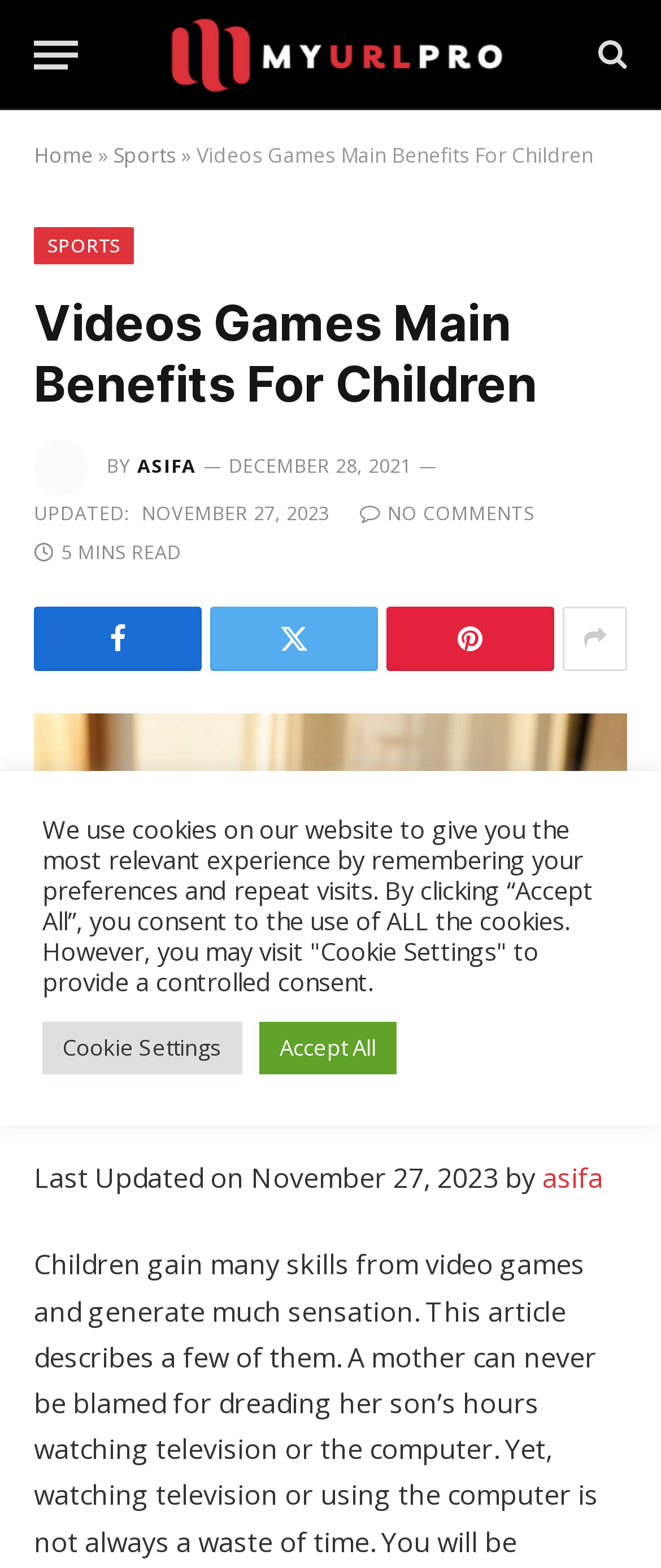What is the category of the article?
Provide a one-word or short-phrase answer based on the image.

SPORTS